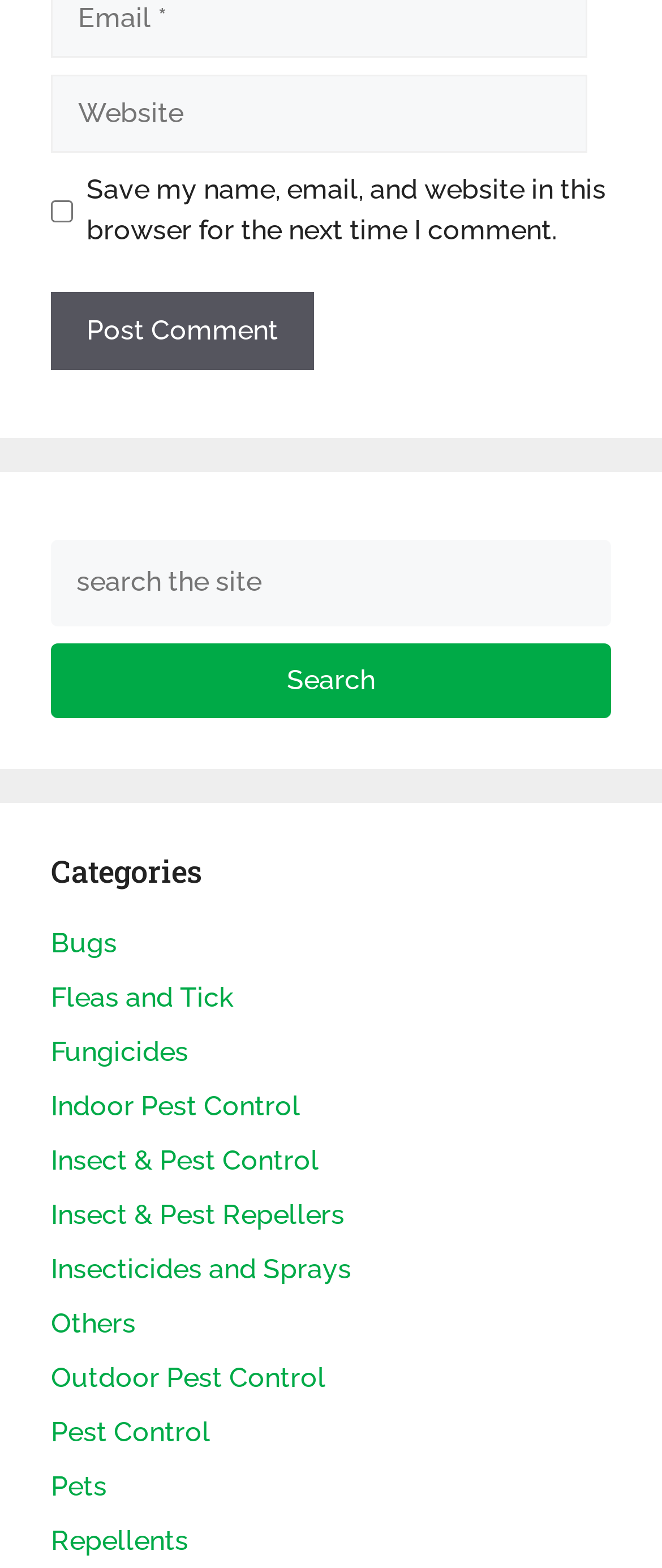Find the bounding box coordinates for the area you need to click to carry out the instruction: "View categories". The coordinates should be four float numbers between 0 and 1, indicated as [left, top, right, bottom].

[0.077, 0.544, 0.923, 0.568]